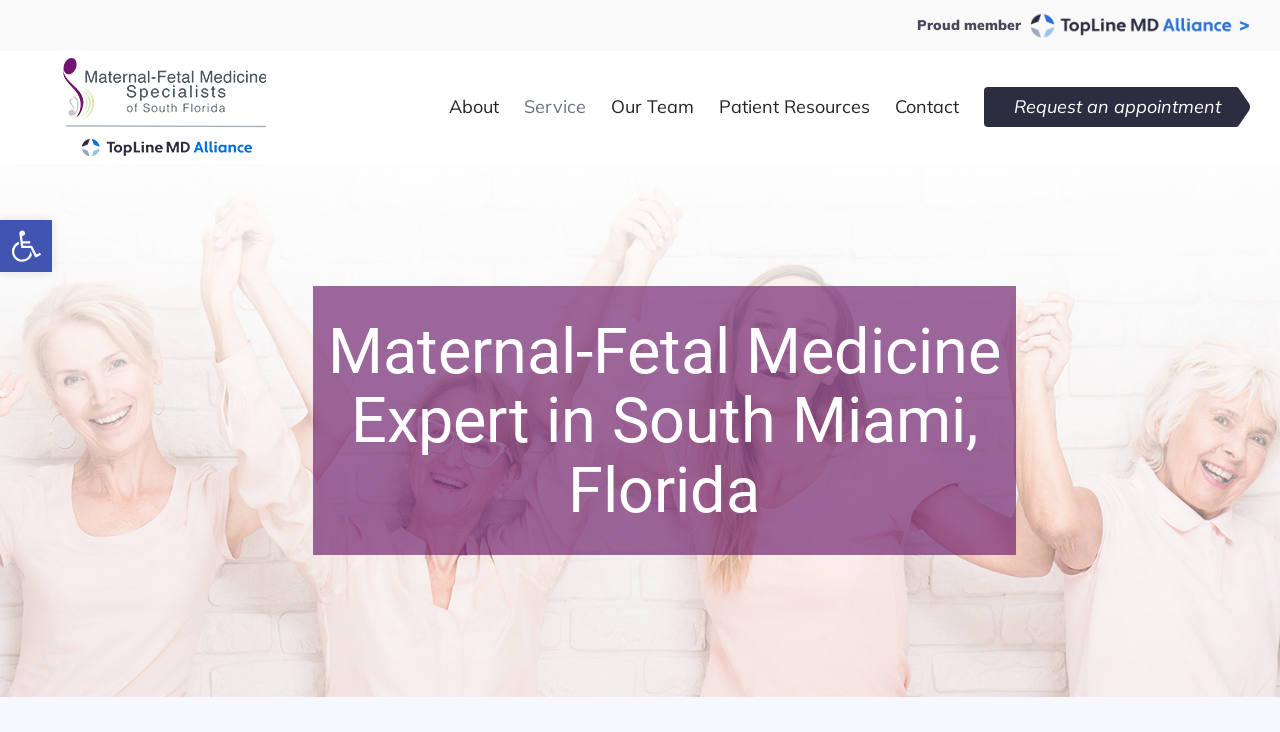Can you locate the main headline on this webpage and provide its text content?

Maternal-Fetal Medicine Expert in South Miami, Florida